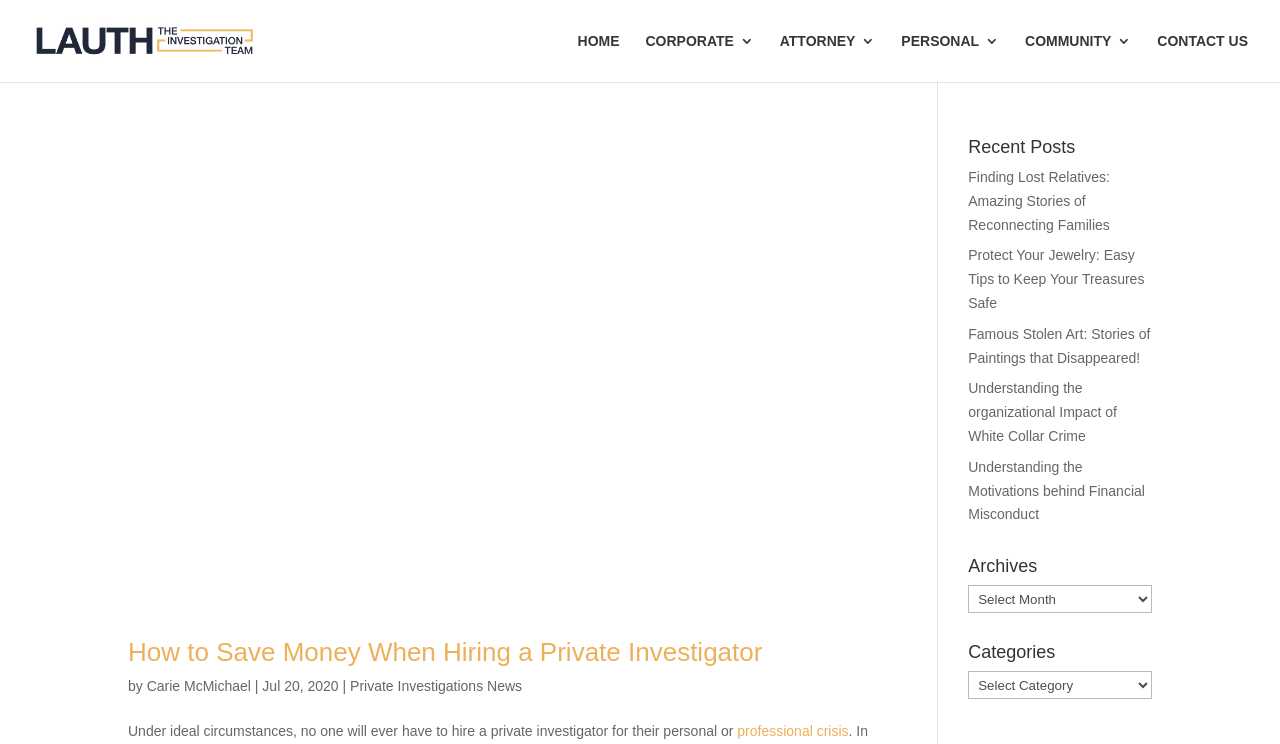Identify the bounding box coordinates necessary to click and complete the given instruction: "Select Archives".

[0.756, 0.787, 0.9, 0.824]